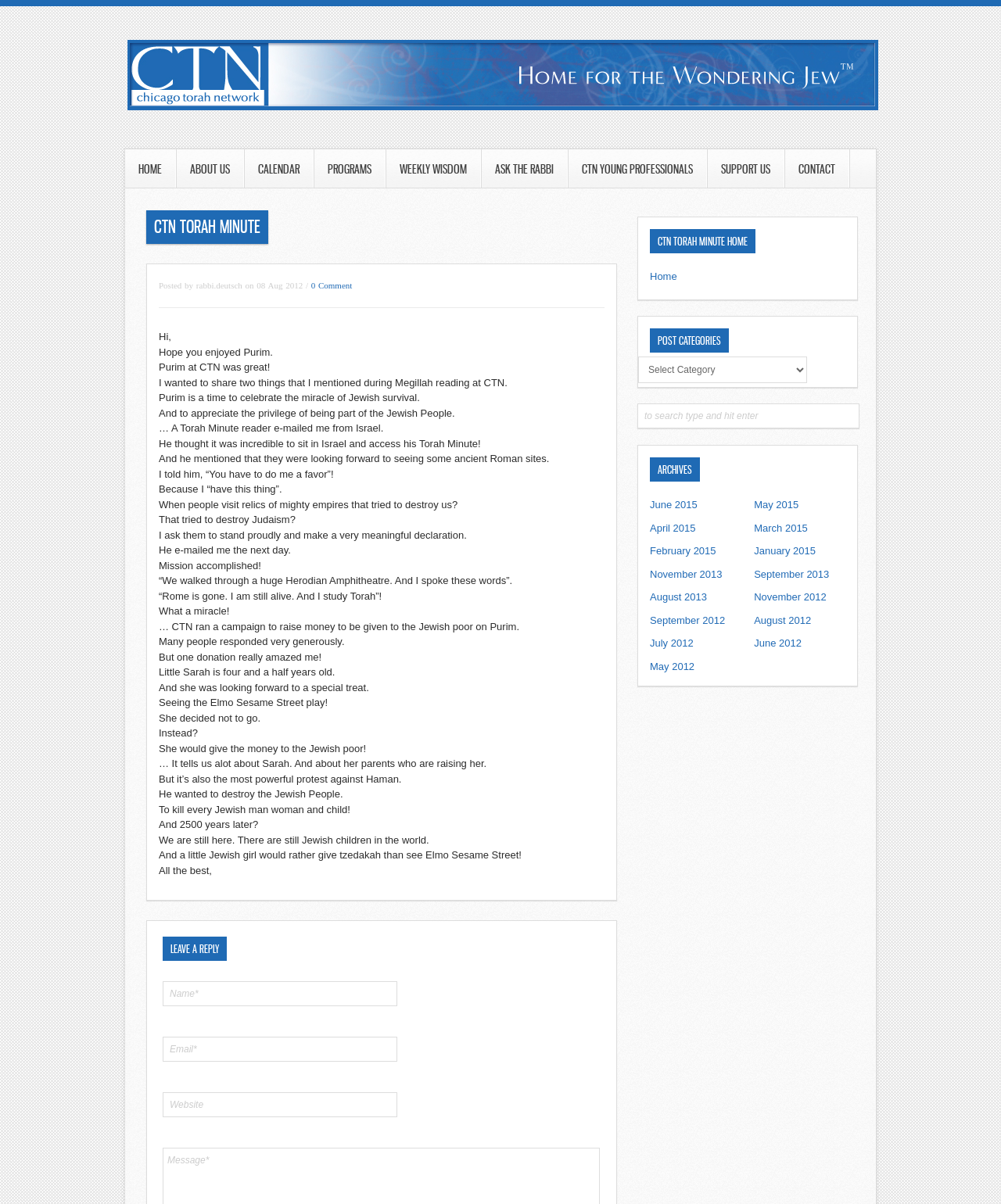Please specify the bounding box coordinates of the element that should be clicked to execute the given instruction: 'Click HOME'. Ensure the coordinates are four float numbers between 0 and 1, expressed as [left, top, right, bottom].

[0.125, 0.124, 0.176, 0.156]